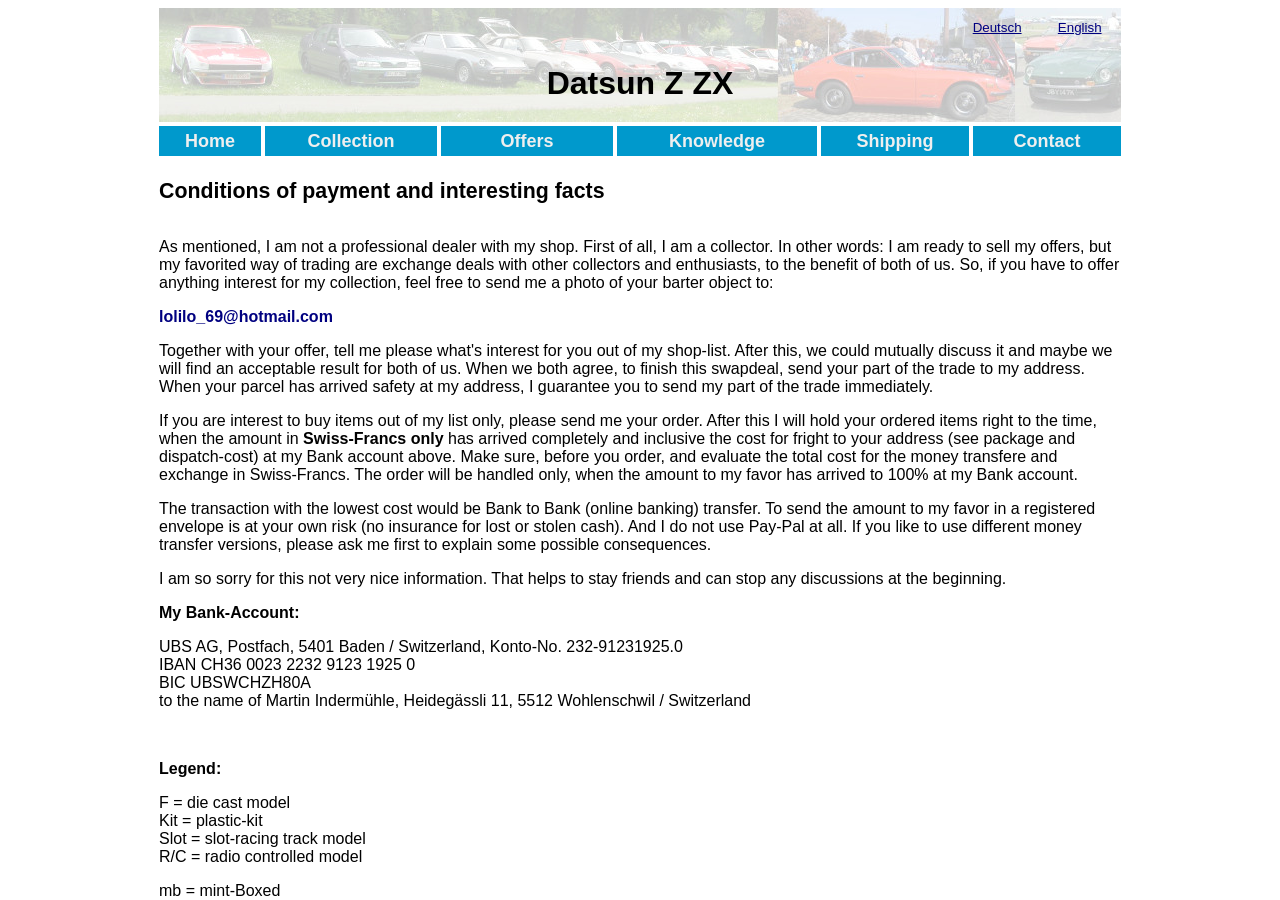Please locate the bounding box coordinates of the element that needs to be clicked to achieve the following instruction: "Go to Shipping page". The coordinates should be four float numbers between 0 and 1, i.e., [left, top, right, bottom].

[0.641, 0.14, 0.757, 0.173]